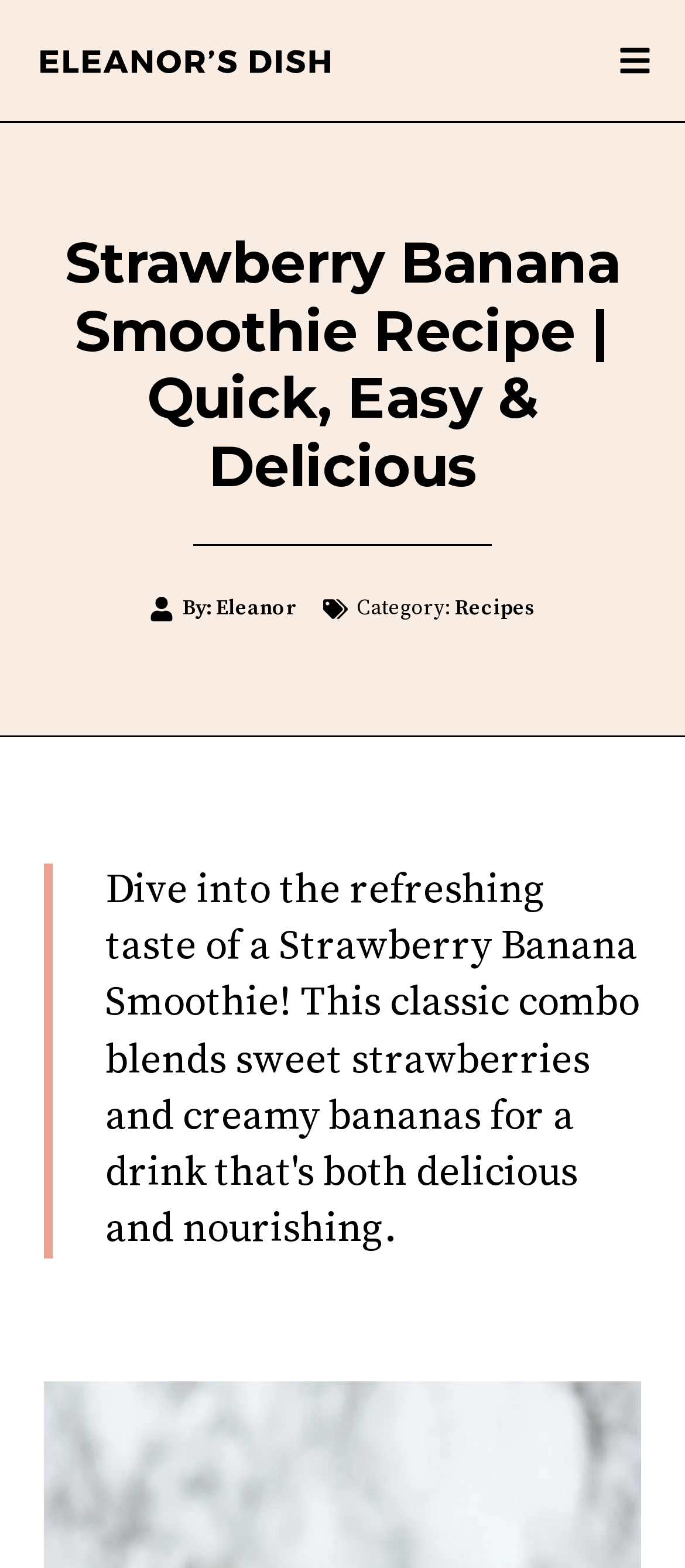Bounding box coordinates are given in the format (top-left x, top-left y, bottom-right x, bottom-right y). All values should be floating point numbers between 0 and 1. Provide the bounding box coordinate for the UI element described as: By: Eleanor

[0.218, 0.376, 0.431, 0.4]